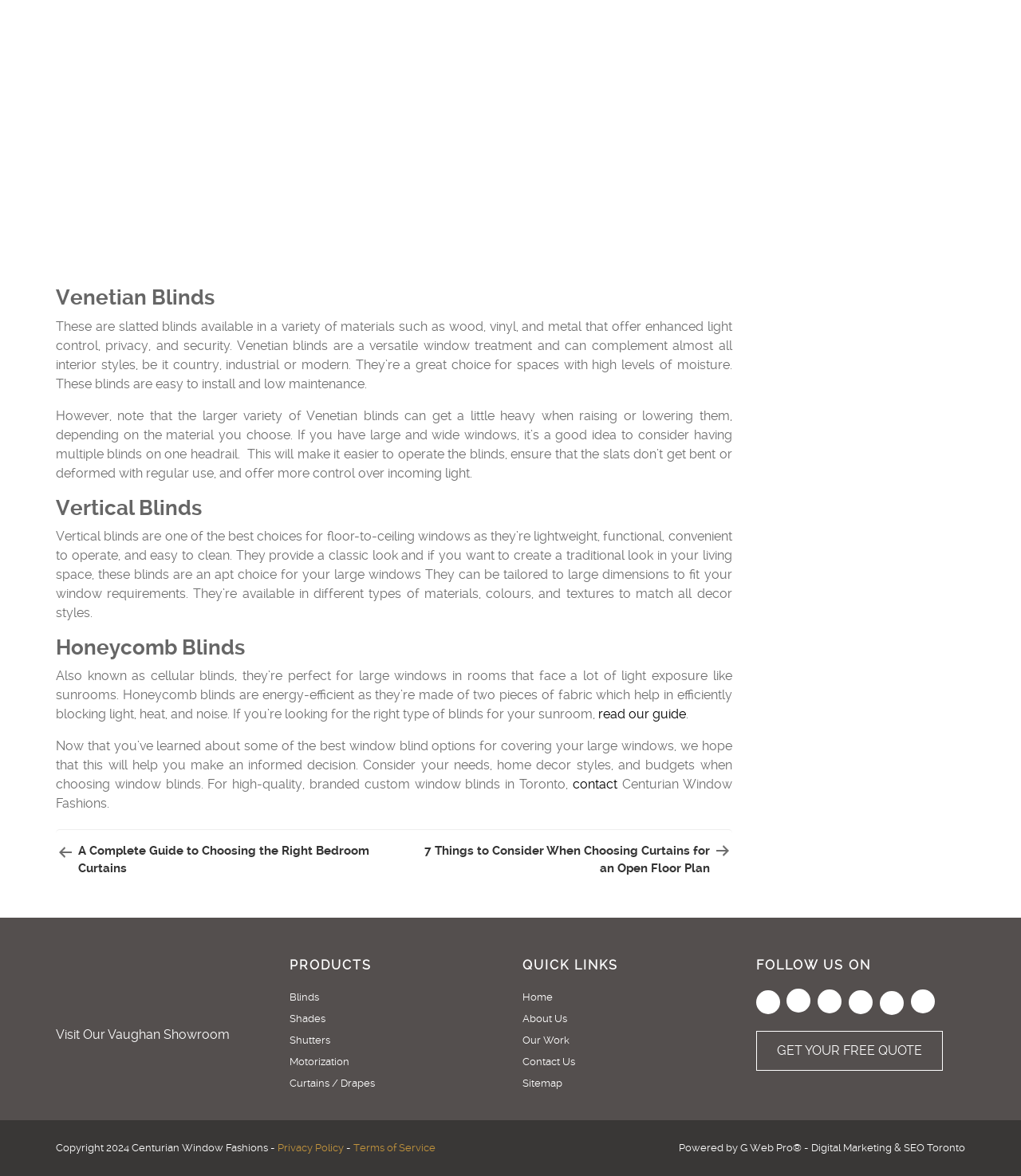What types of blinds are discussed on this webpage?
Refer to the screenshot and answer in one word or phrase.

Venetian, Vertical, Honeycomb